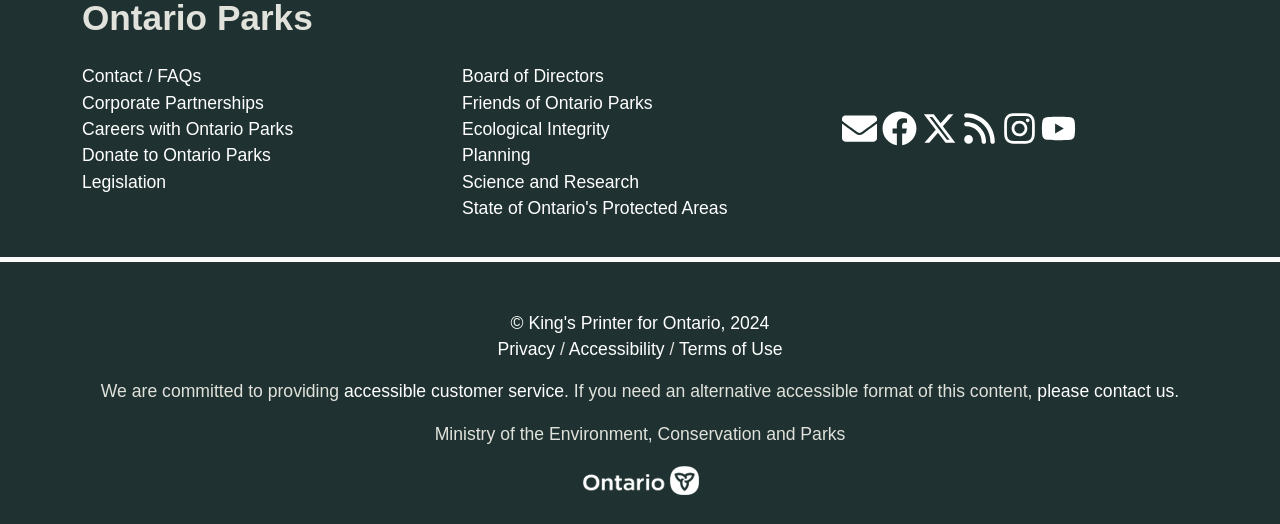What is the copyright year mentioned?
Refer to the image and give a detailed response to the question.

I found the copyright year by looking at the link at the bottom of the page, which says '© King's Printer for Ontario, 2024'.